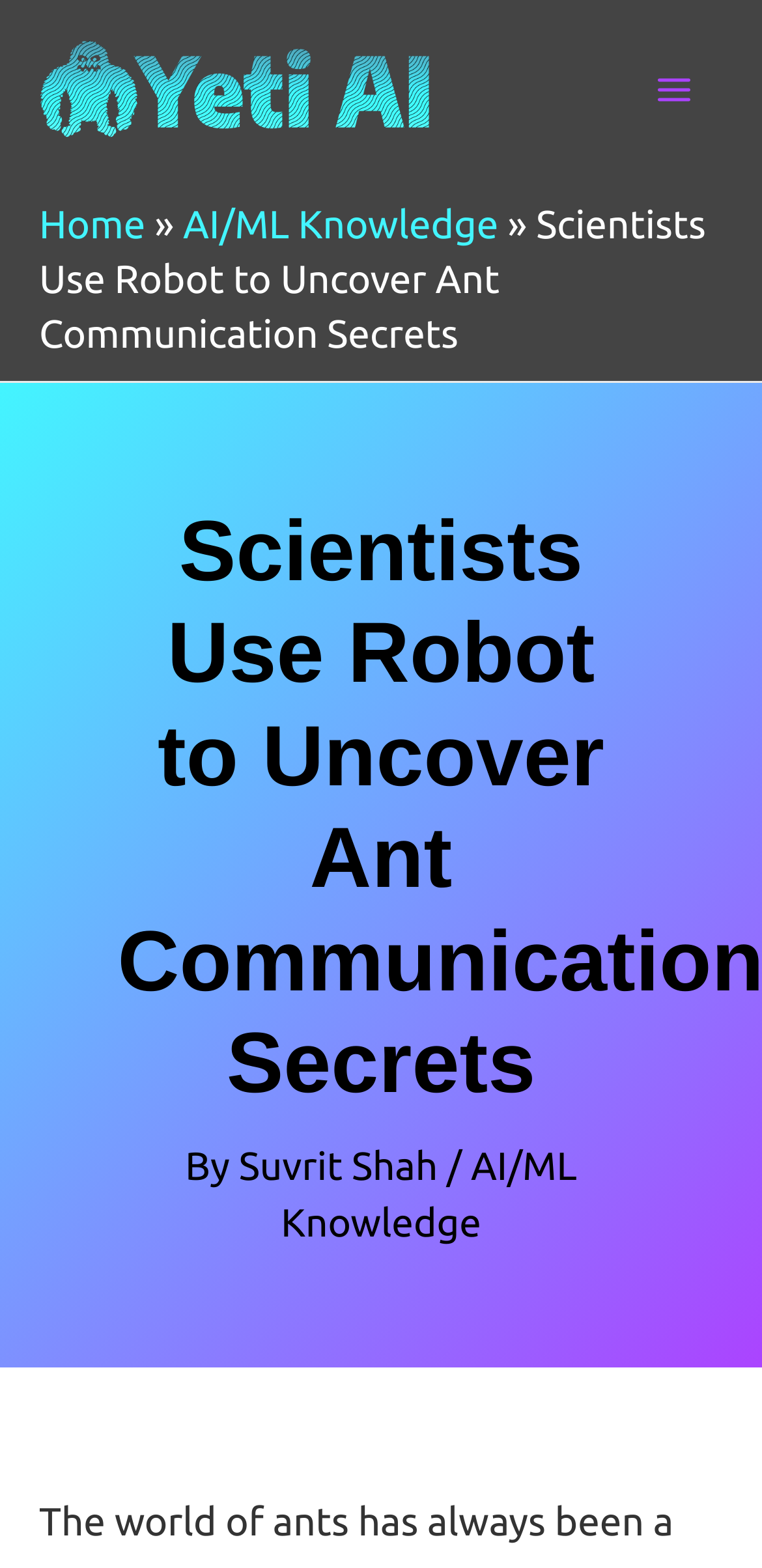Using the description "AI/ML Knowledge", locate and provide the bounding box of the UI element.

[0.24, 0.129, 0.654, 0.157]